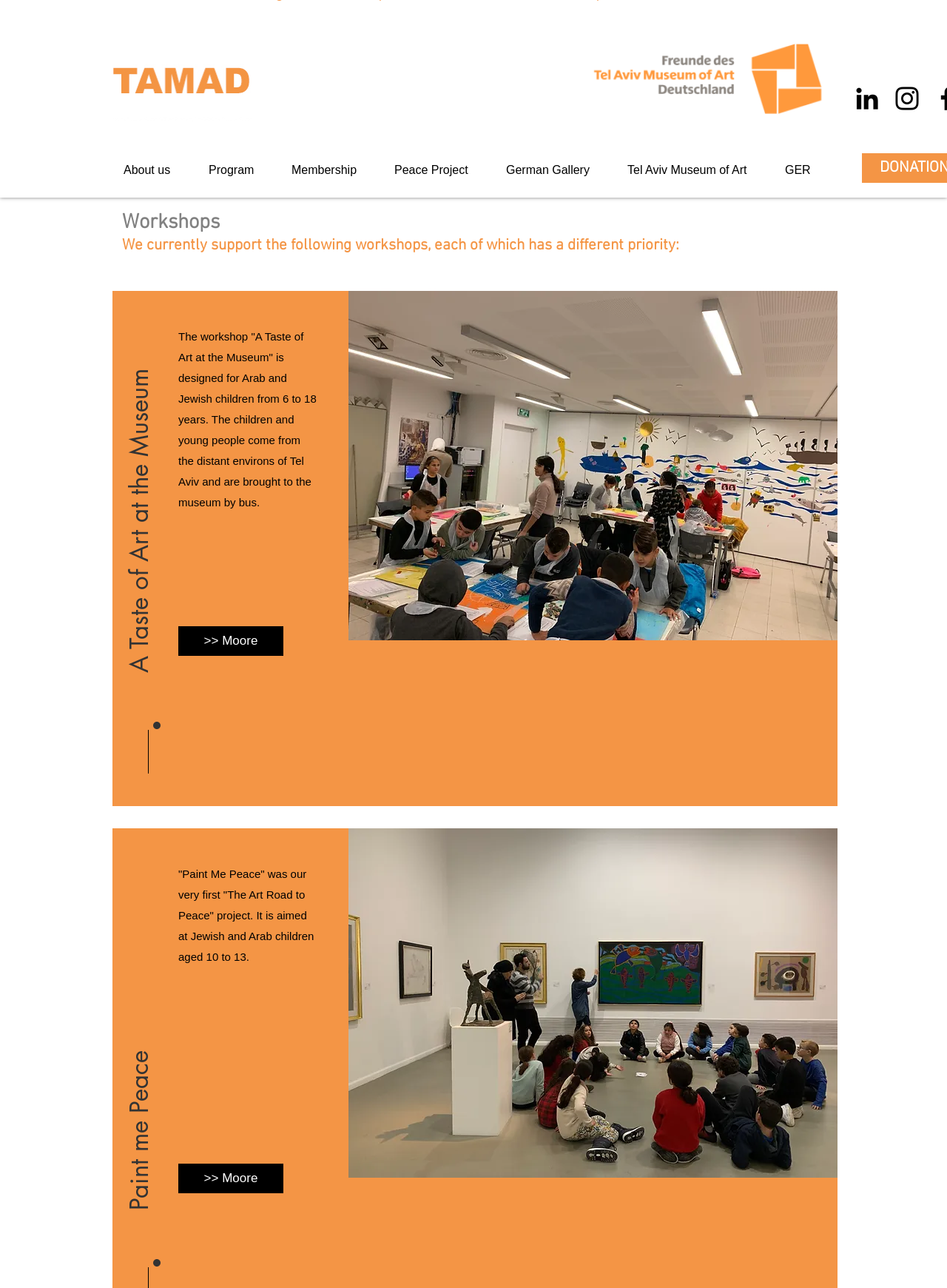Using the given element description, provide the bounding box coordinates (top-left x, top-left y, bottom-right x, bottom-right y) for the corresponding UI element in the screenshot: aria-label="Schwarz LinkedIn Icon"

[0.899, 0.064, 0.932, 0.089]